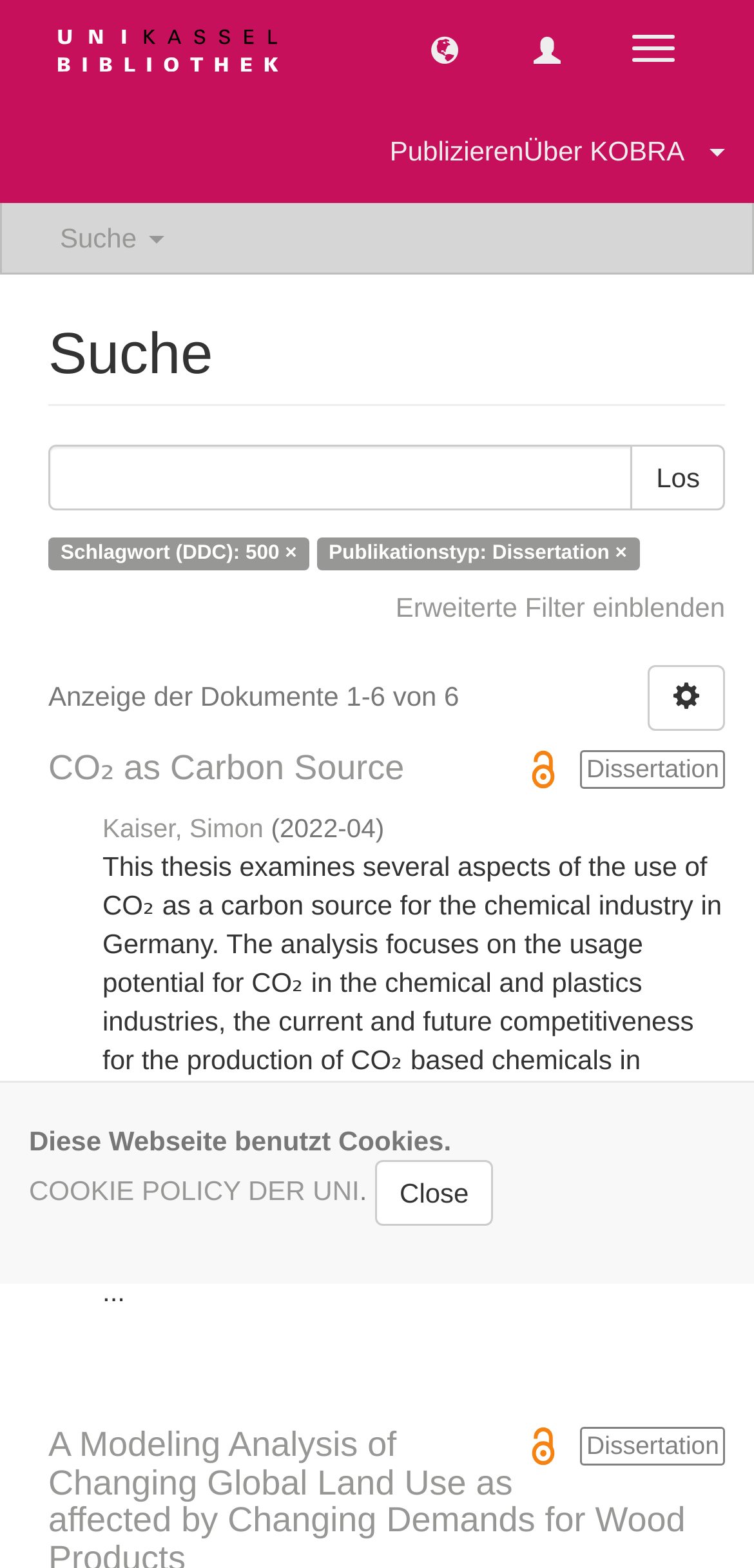Convey a detailed summary of the webpage, mentioning all key elements.

This webpage is a search page with a focus on academic publications. At the top, there is a navigation menu with buttons to toggle navigation, a logo, and several links to different sections of the website, including "Publizieren" and "Über KOBRA". 

Below the navigation menu, there is a search bar with a text box and a button labeled "Los" to submit the search query. The search bar is accompanied by two static text labels, one for "Schlagwort (DDC): 500" and another for "Publikationstyp: Dissertation". 

On the right side of the search bar, there is a link to "Erweiterte Filter einblenden" to expand the search filters. Below the search bar, there is a message indicating that the page is displaying documents 1-6 out of 6. 

The main content of the page is a list of search results, with each result displaying a title, an author, and a publication date. The first result is a dissertation titled "Dissertation Open Access CO₂ as Carbon Source" with an author named Simon Kaiser, published in 2022-04. The result also includes a brief abstract of the dissertation, which discusses the use of CO₂ as a carbon source for the chemical industry in Germany. 

There are several images on the page, including an "Open Access" logo and a logo for the website. At the bottom of the page, there is a message about the website's use of cookies, with links to the cookie policy and a button to close the message.